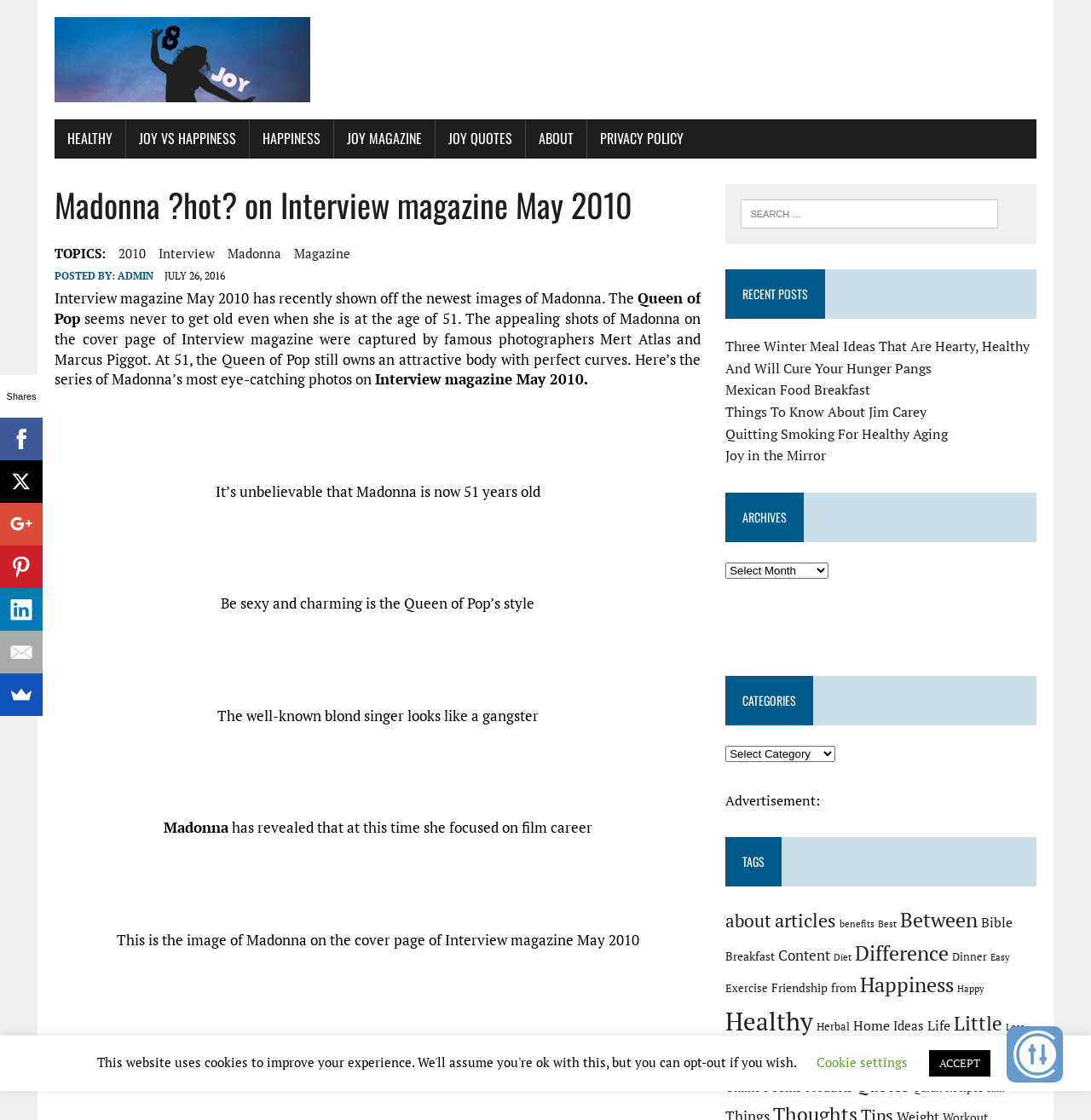What is the name of the magazine featured in the article?
Please craft a detailed and exhaustive response to the question.

The article mentions 'Interview magazine May 2010' which suggests that the magazine featured in the article is Interview magazine.